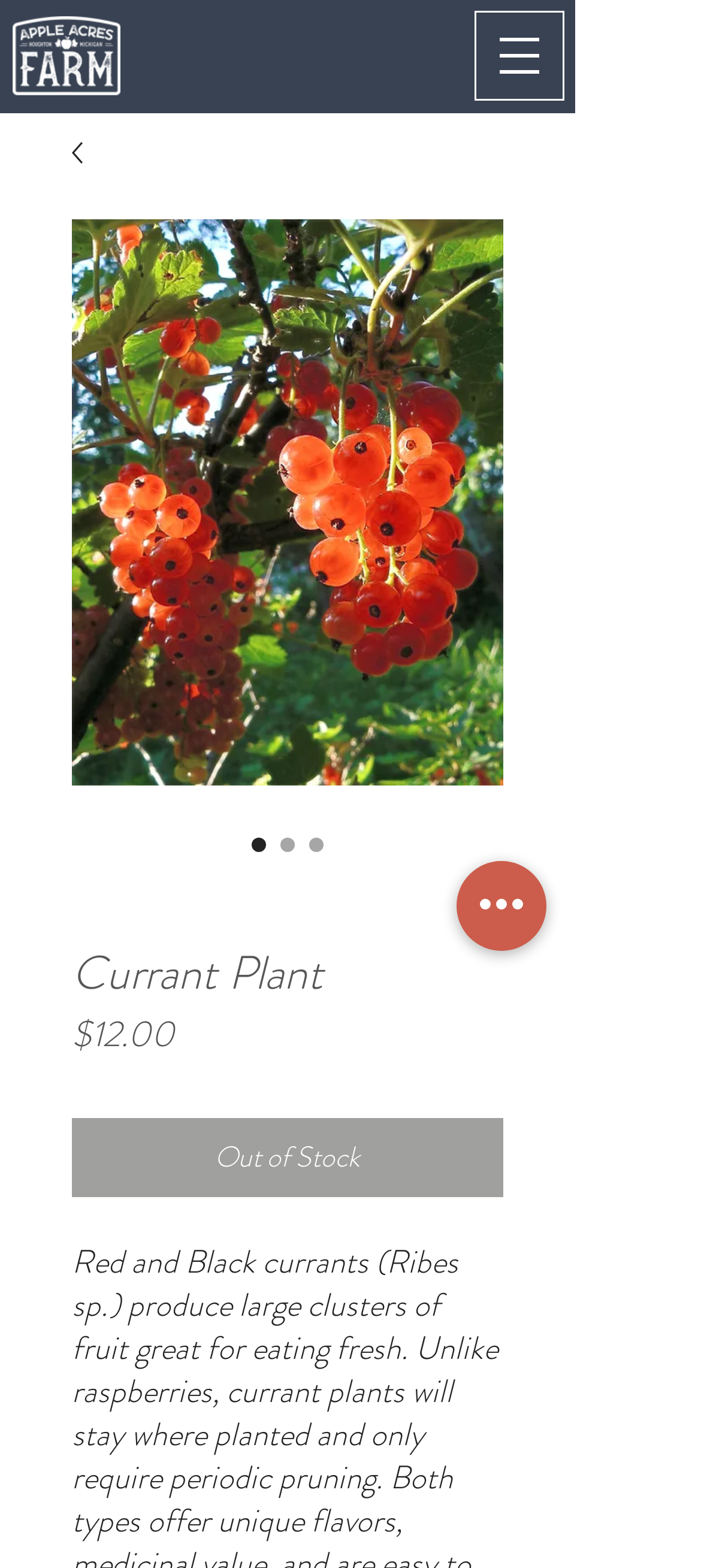What is the scientific name of the currant plant?
Use the information from the screenshot to give a comprehensive response to the question.

I inferred this answer by looking at the StaticText element with the content 'Ribes sp.', which is located near the description of the currant plant, suggesting that it is the scientific name of the plant.